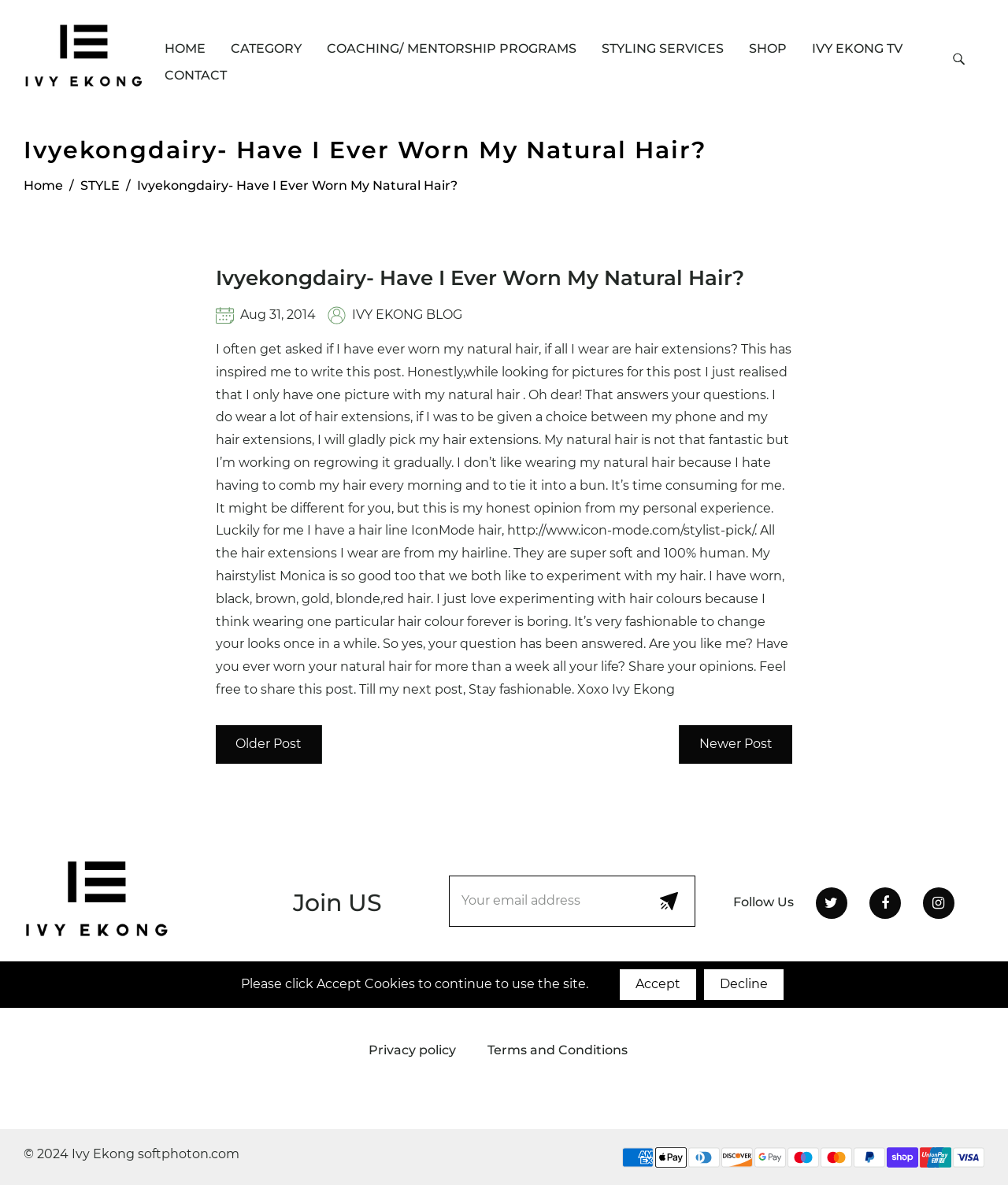Provide a thorough description of the webpage you see.

This webpage is a blog post titled "Ivyekongdairy- Have I Ever Worn My Natural Hair?" by Ivy Ekong. At the top of the page, there is a navigation menu with links to "HOME", "CATEGORY", "COACHING/ MENTORSHIP PROGRAMS", "STYLING SERVICES", "SHOP", "IVY EKONG TV", and "CONTACT". Below the navigation menu, there is a heading with the title of the blog post, followed by a link to "Home" and another link to "STYLE".

The main content of the page is an article with a heading that repeats the title of the blog post. The article is accompanied by two images, one on the left and one on the right, and a static text that reads "Aug 31, 2014". The article itself is a personal reflection by Ivy Ekong on her experience with natural hair and hair extensions. She shares her honest opinion on why she prefers wearing hair extensions and mentions her hairline, IconMode hair.

At the bottom of the article, there are links to "Older Post" and "Newer Post". Below the article, there is a section with a heading "Join US" and a textbox to enter an email address, accompanied by a button with an image. There are also links to follow Ivy Ekong on Twitter, Facebook, and Instagram.

On the right side of the page, there is a section with links to various pages, including "HOME", "CATEGORY", "COACHING/ MENTORSHIP PROGRAMS", "STYLING SERVICES", "SHOP", "IVY EKONG TV", and "CONTACT". There are also links to "Privacy policy" and "Terms and Conditions".

At the very bottom of the page, there is a copyright notice "© 2024 Ivy Ekong" and a link to "softphoton.com". There are also images of various payment methods, including American Express, Apple Pay, and Visa. Finally, there is a notice about cookies with two buttons, "Accept" and "Decline".